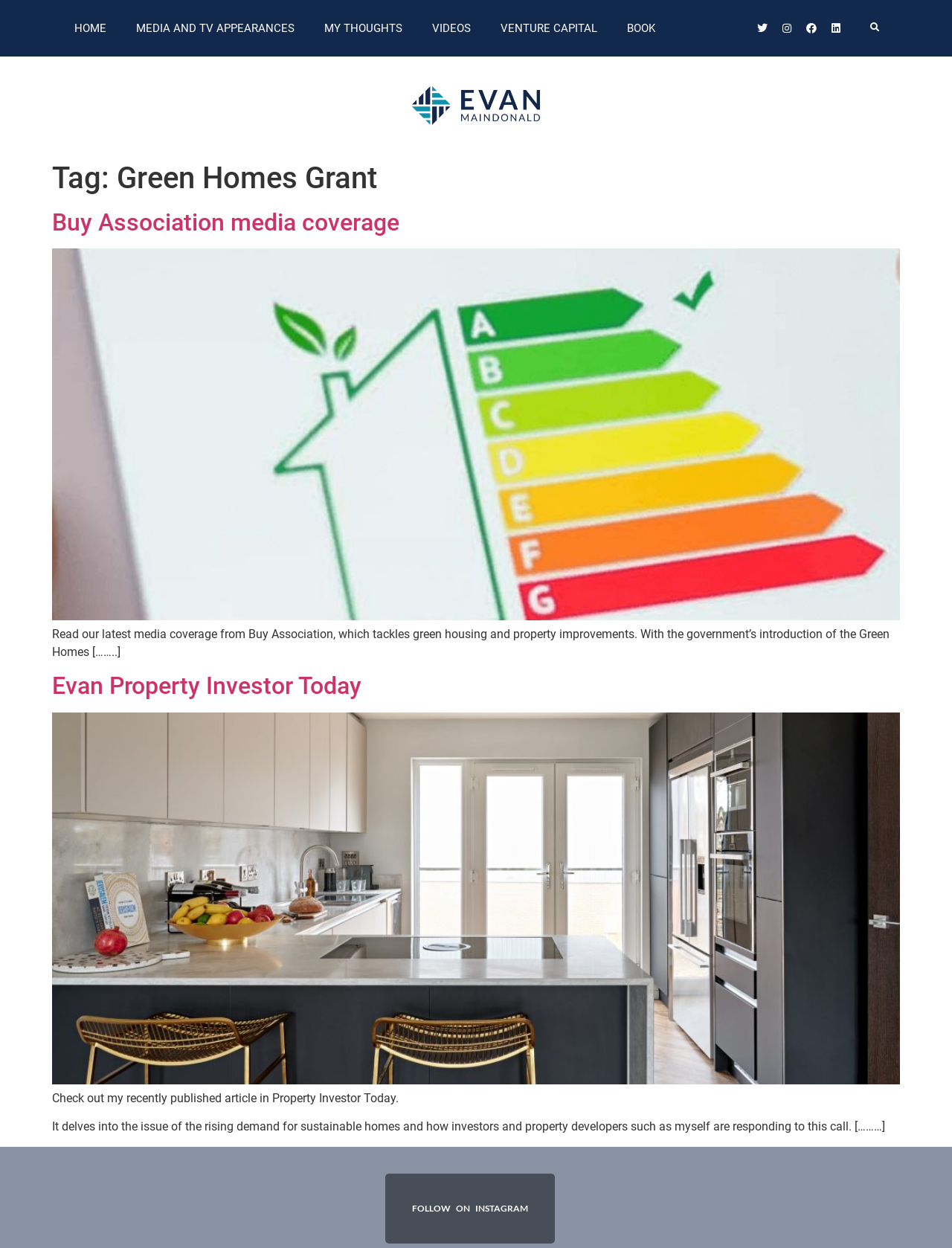Identify and provide the bounding box coordinates of the UI element described: "Twitter". The coordinates should be formatted as [left, top, right, bottom], with each number being a float between 0 and 1.

[0.79, 0.014, 0.812, 0.031]